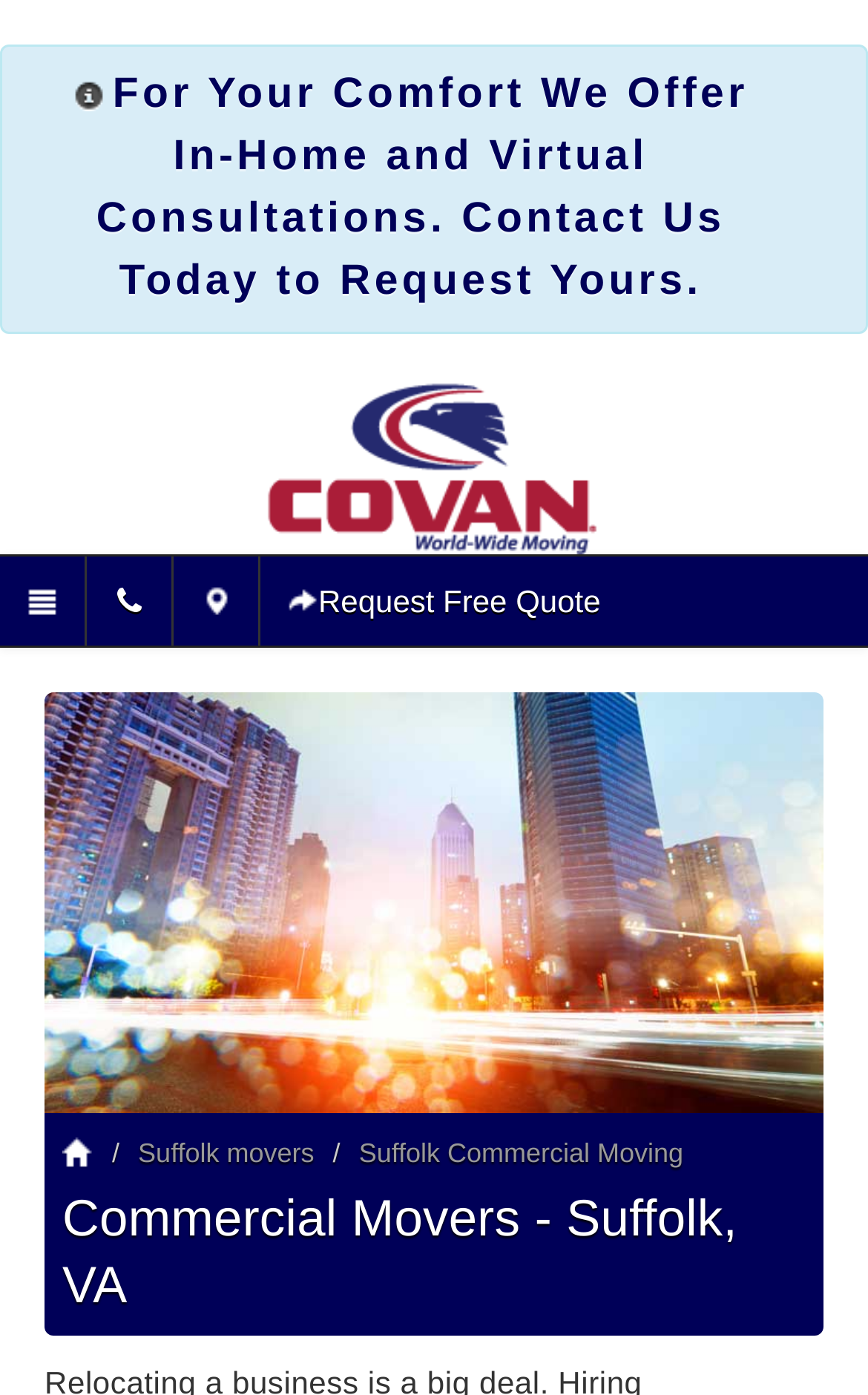Please specify the bounding box coordinates of the clickable region necessary for completing the following instruction: "Click the 'Commercial Movers' link". The coordinates must consist of four float numbers between 0 and 1, i.e., [left, top, right, bottom].

[0.0, 0.727, 1.0, 0.792]